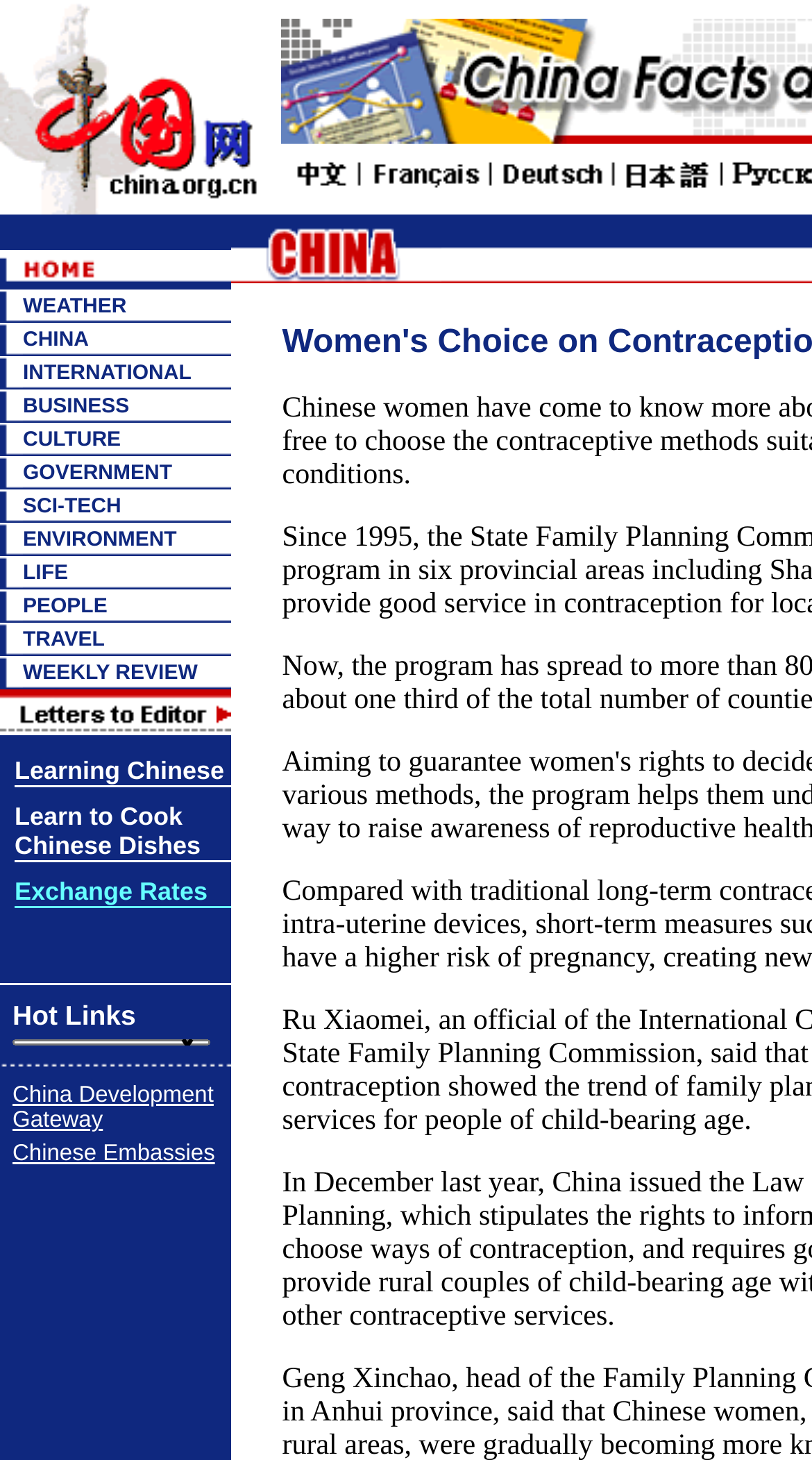What is the second image in the first category?
Please look at the screenshot and answer in one word or a short phrase.

image